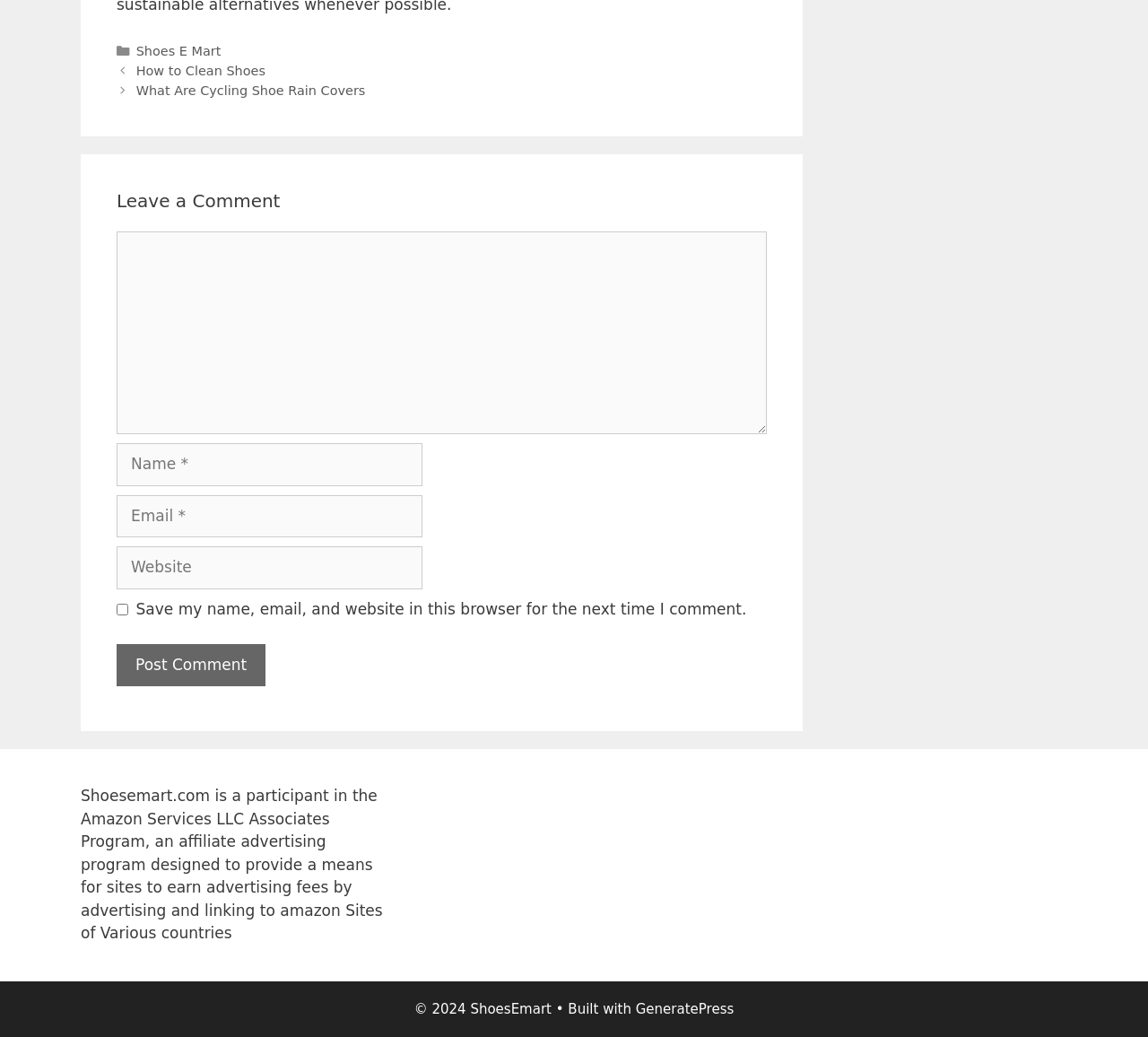Identify the bounding box of the HTML element described here: "parent_node: Comment name="email" placeholder="Email *"". Provide the coordinates as four float numbers between 0 and 1: [left, top, right, bottom].

[0.102, 0.477, 0.368, 0.518]